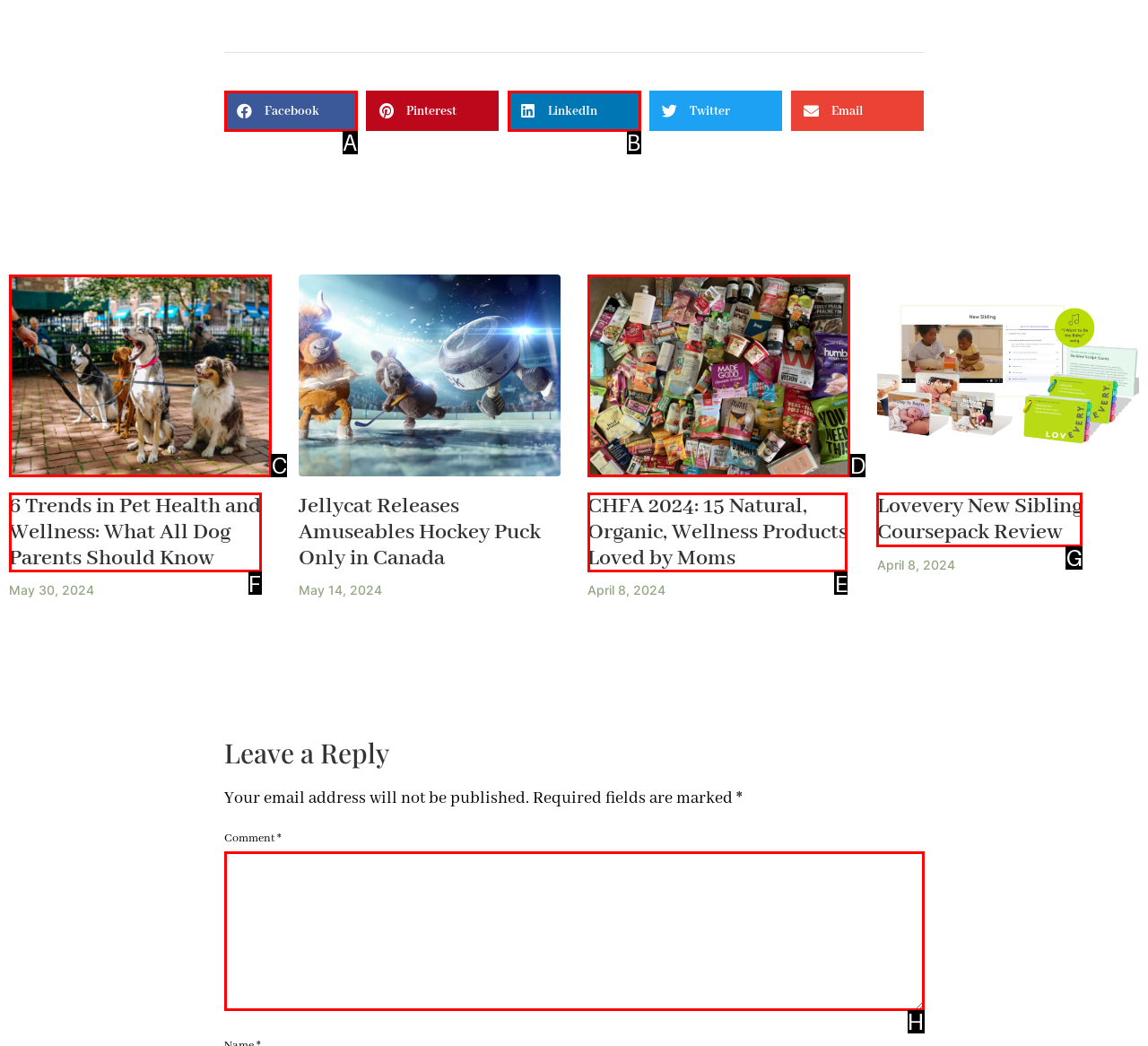Point out the option that needs to be clicked to fulfill the following instruction: Read the article 'CHFA 2024: 15 Natural, Organic, Wellness Products Loved by Moms'
Answer with the letter of the appropriate choice from the listed options.

E